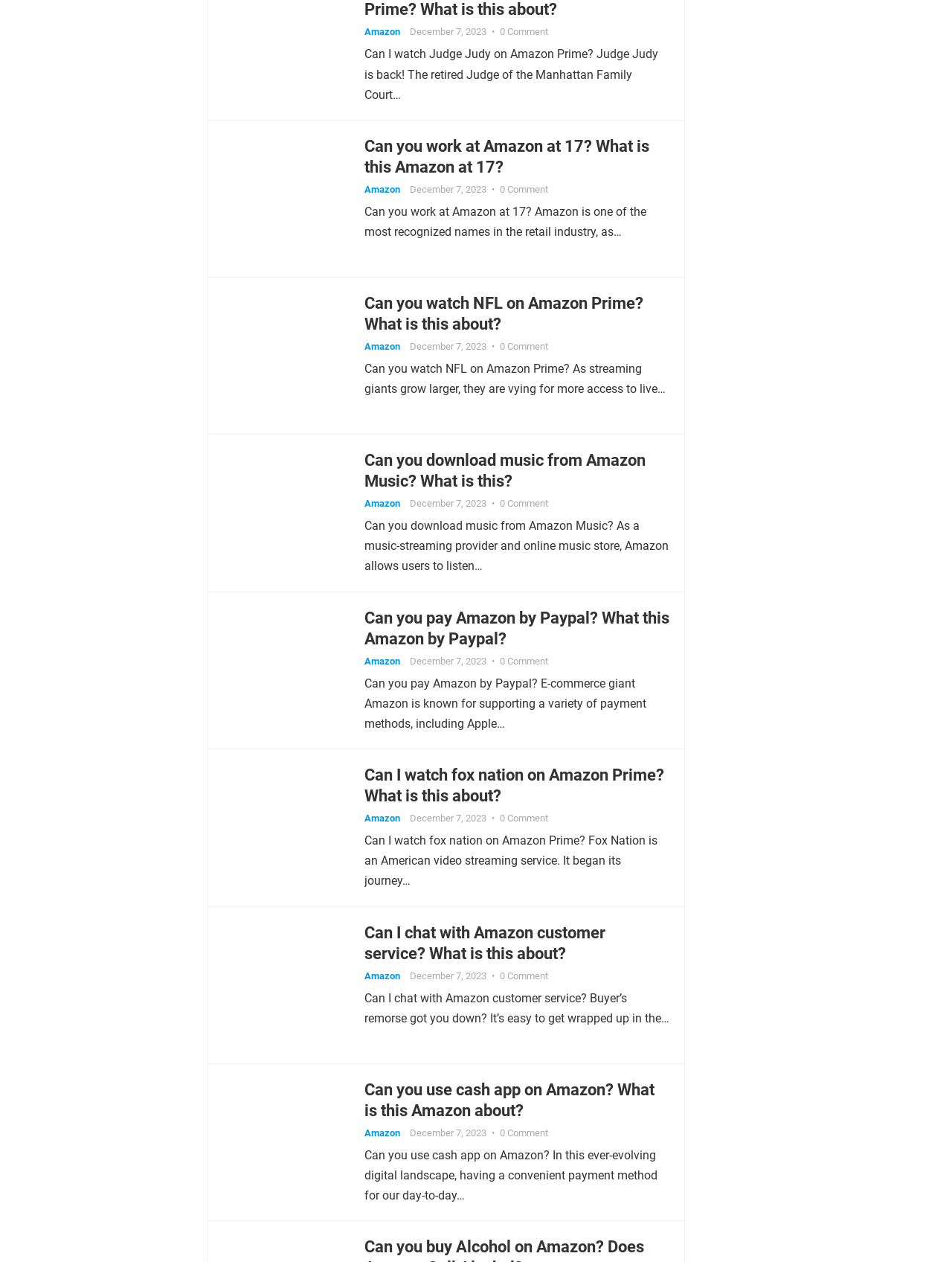What is the date of the articles on this webpage?
Please give a detailed and elaborate explanation in response to the question.

I found the date 'December 7, 2023' repeated multiple times on the webpage, associated with each article or post.